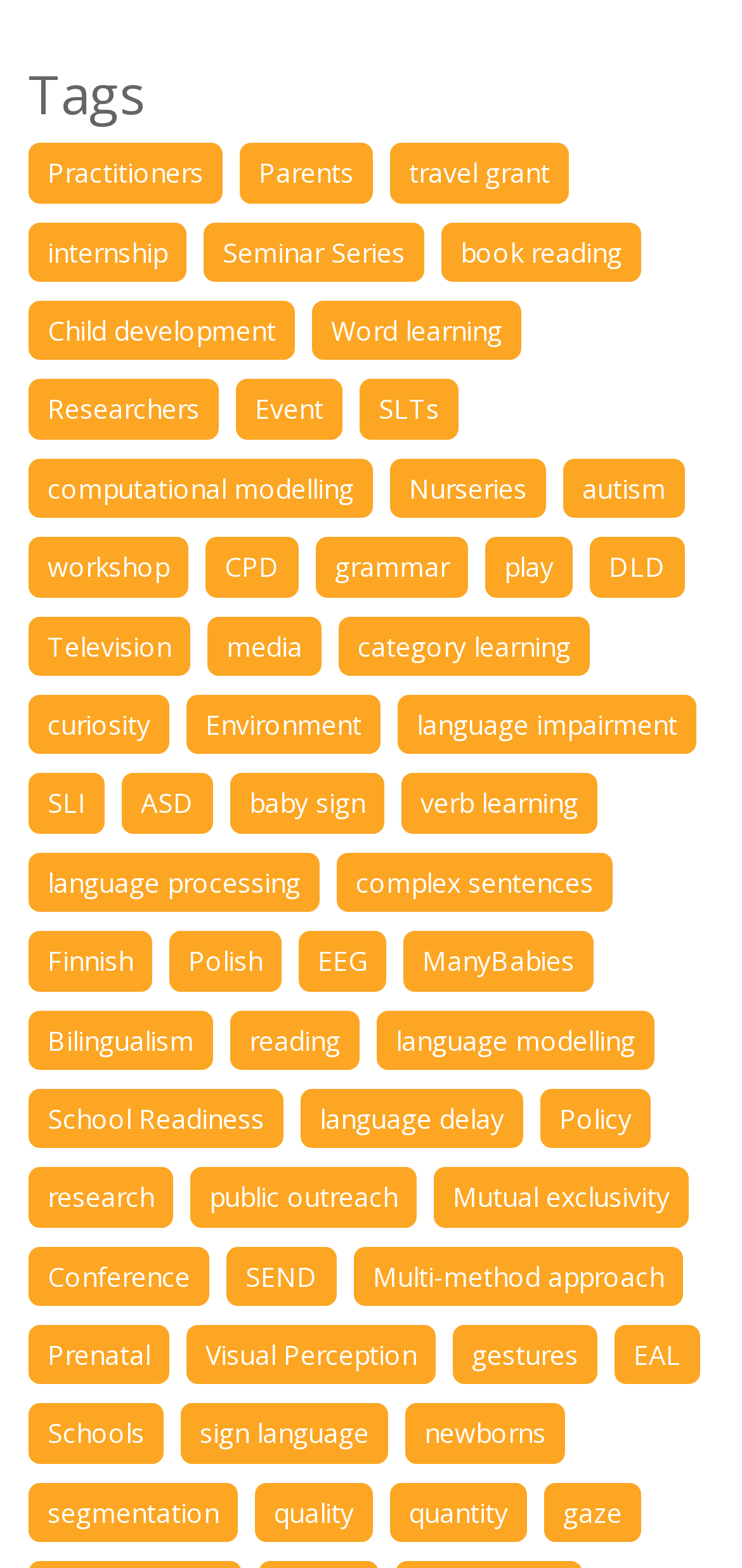Determine the bounding box coordinates of the section to be clicked to follow the instruction: "Explore the 'SLTs' option". The coordinates should be given as four float numbers between 0 and 1, formatted as [left, top, right, bottom].

[0.485, 0.242, 0.618, 0.28]